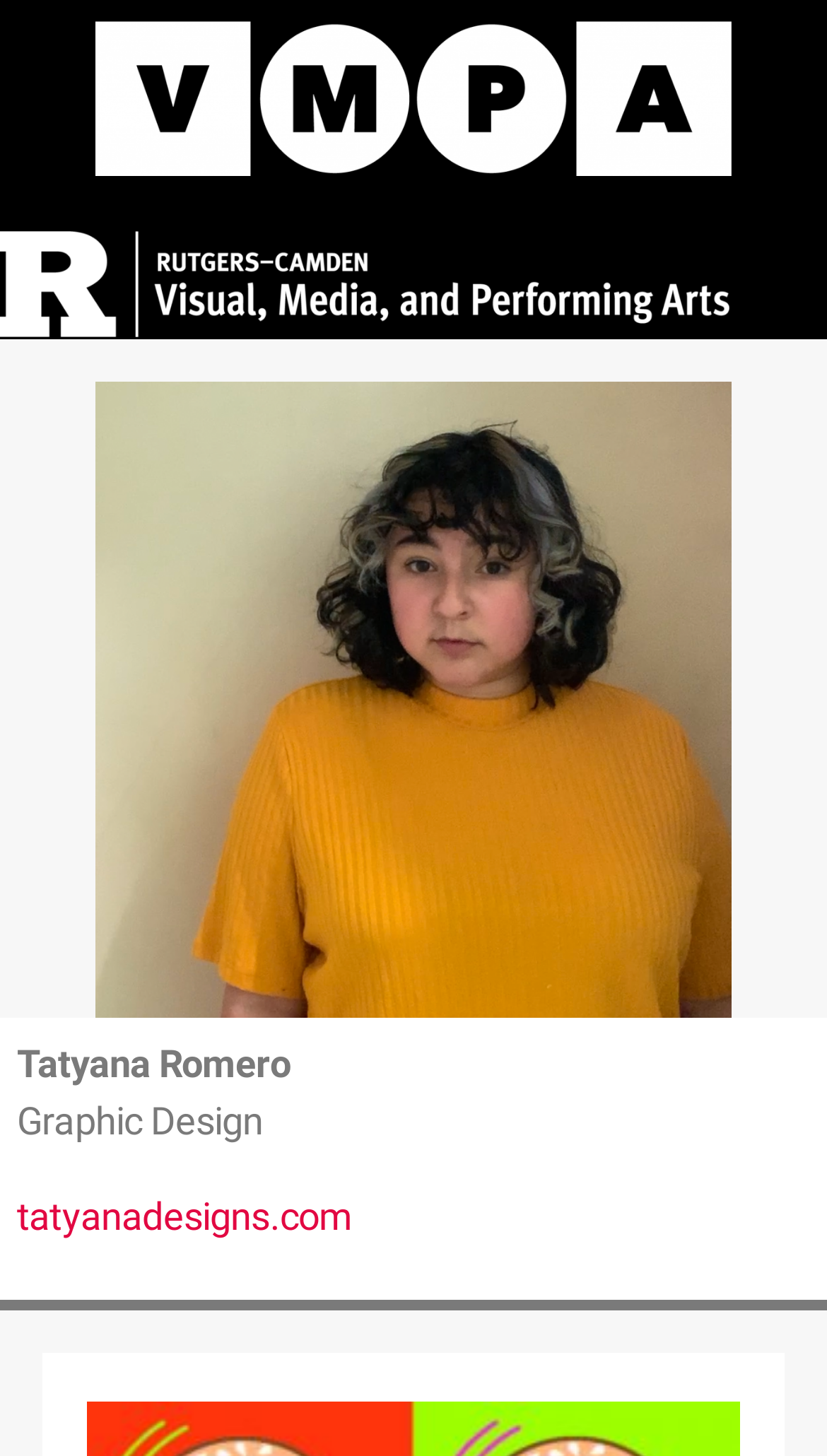Predict the bounding box for the UI component with the following description: "alt="VMPA"".

[0.115, 0.015, 0.885, 0.121]